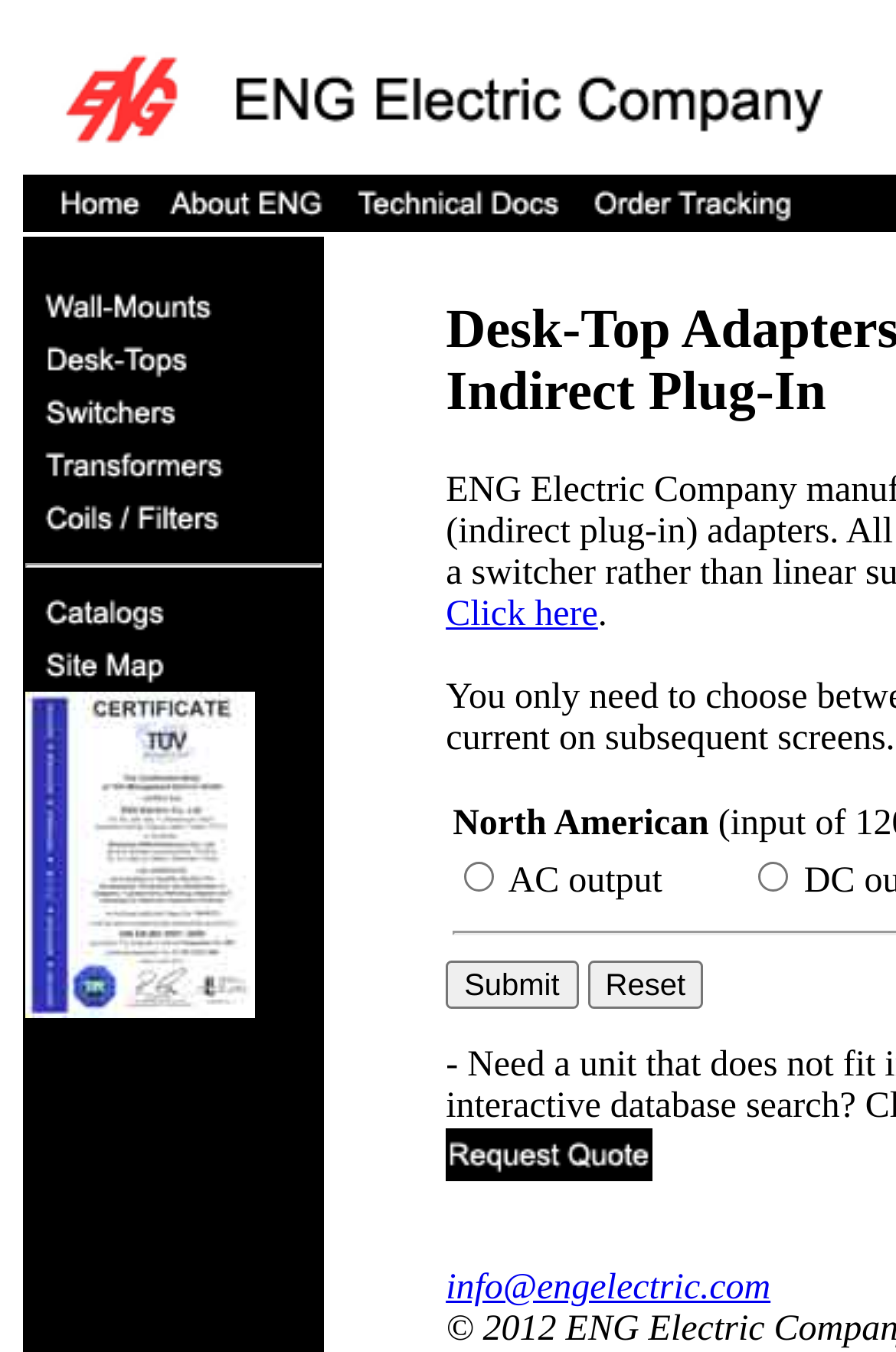Specify the bounding box coordinates of the region I need to click to perform the following instruction: "Contact ENG". The coordinates must be four float numbers in the range of 0 to 1, i.e., [left, top, right, bottom].

[0.179, 0.148, 0.374, 0.177]